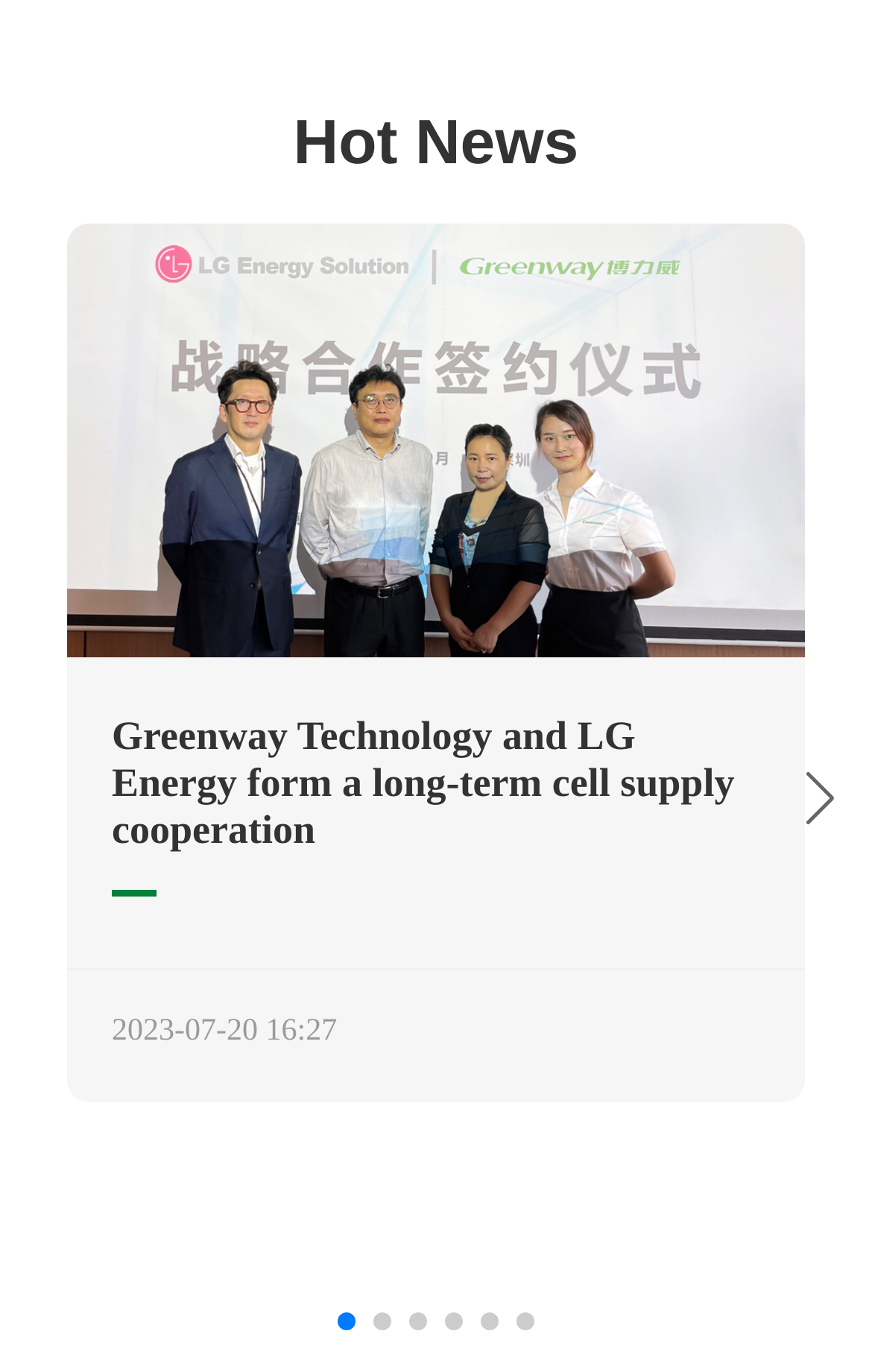Determine the bounding box for the described HTML element: "alt="图片名称" title="图片名称"". Ensure the coordinates are four float numbers between 0 and 1 in the format [left, top, right, bottom].

[0.077, 0.306, 0.923, 0.332]